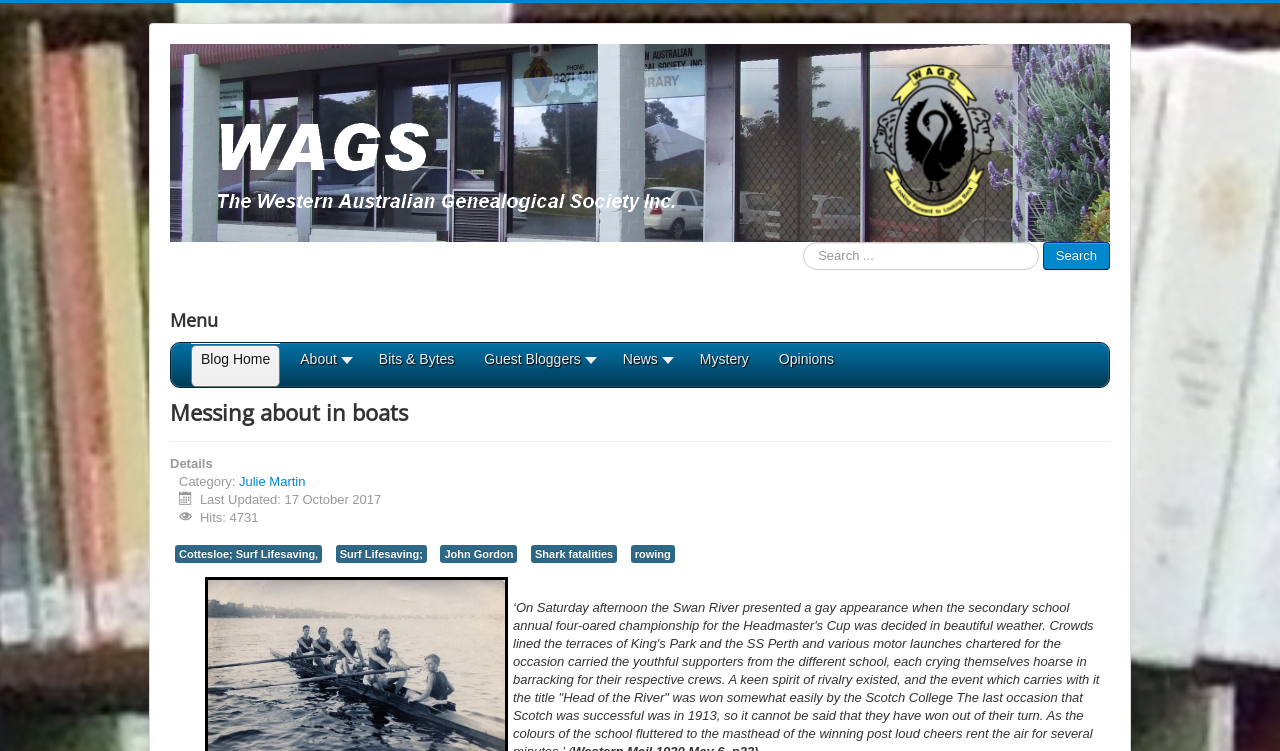How many hits does the current blog post have?
Using the image as a reference, answer the question with a short word or phrase.

4731